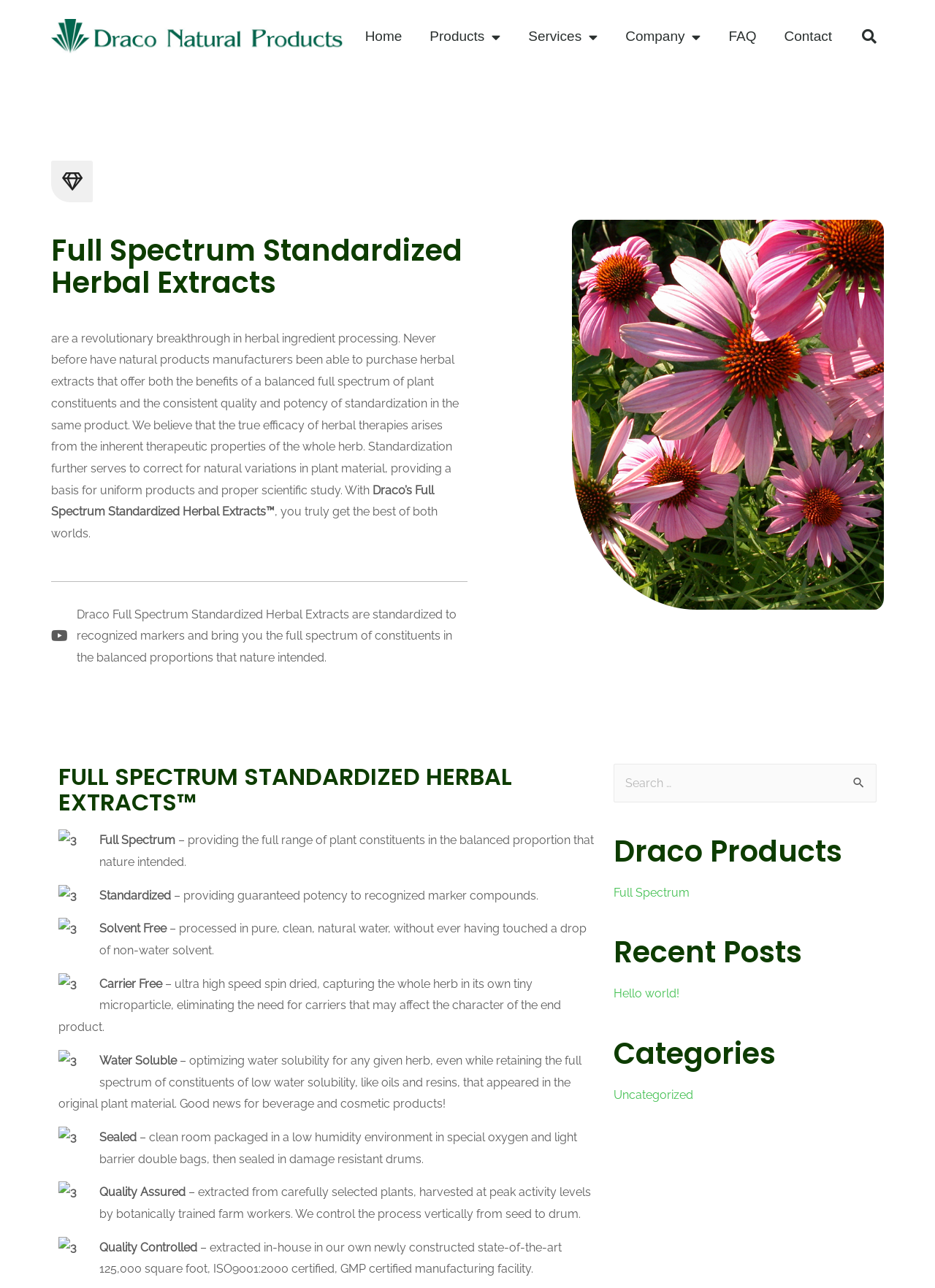Identify the bounding box coordinates of the area that should be clicked in order to complete the given instruction: "View the FAQ page". The bounding box coordinates should be four float numbers between 0 and 1, i.e., [left, top, right, bottom].

[0.764, 0.0, 0.824, 0.057]